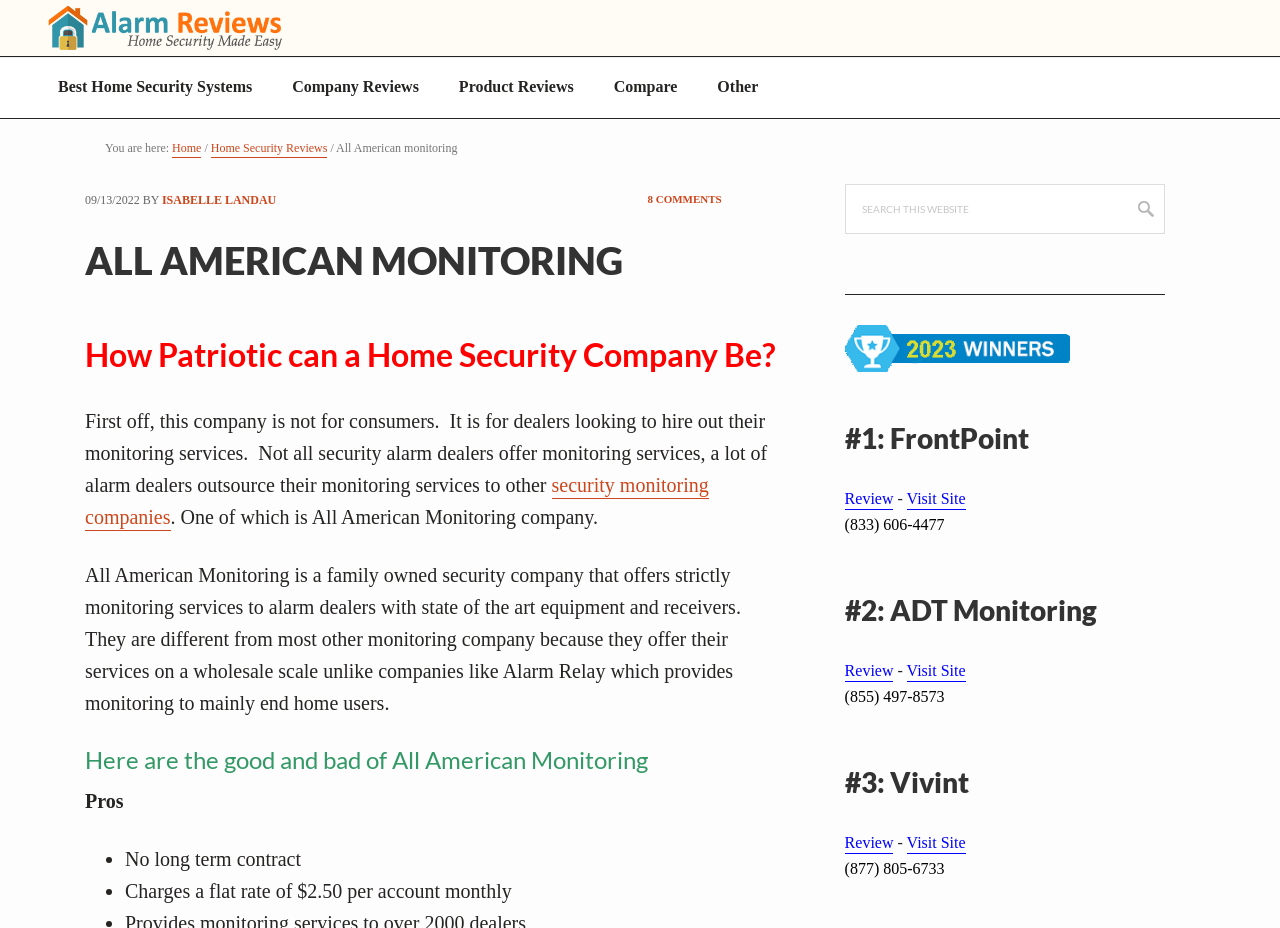What is the search function for on this webpage?
Use the information from the image to give a detailed answer to the question.

The search function on this webpage is used to search this website, as indicated by the placeholder text 'Search this website' in the search box.